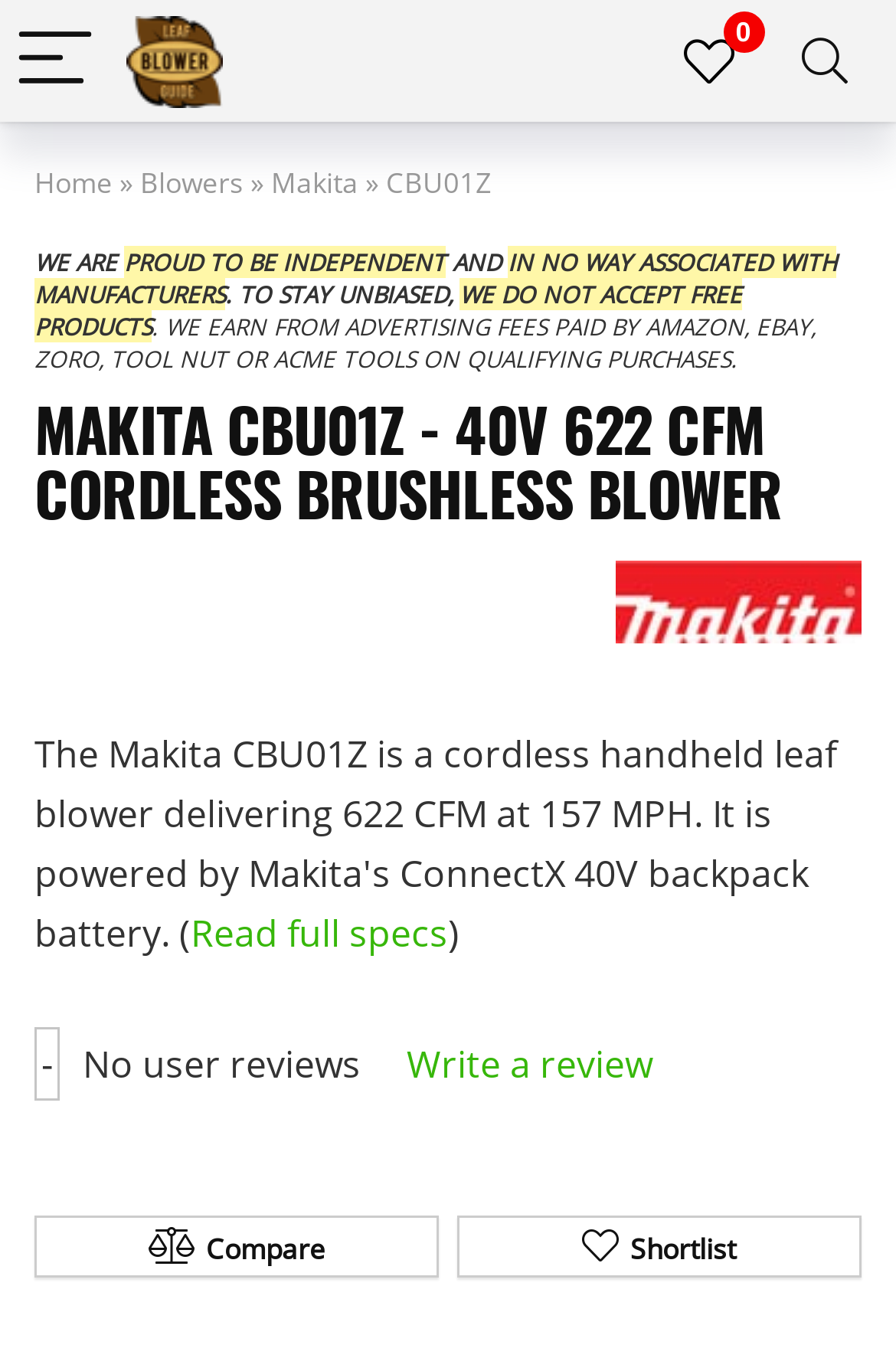Please locate the bounding box coordinates for the element that should be clicked to achieve the following instruction: "Search for something". Ensure the coordinates are given as four float numbers between 0 and 1, i.e., [left, top, right, bottom].

[0.859, 0.0, 0.982, 0.09]